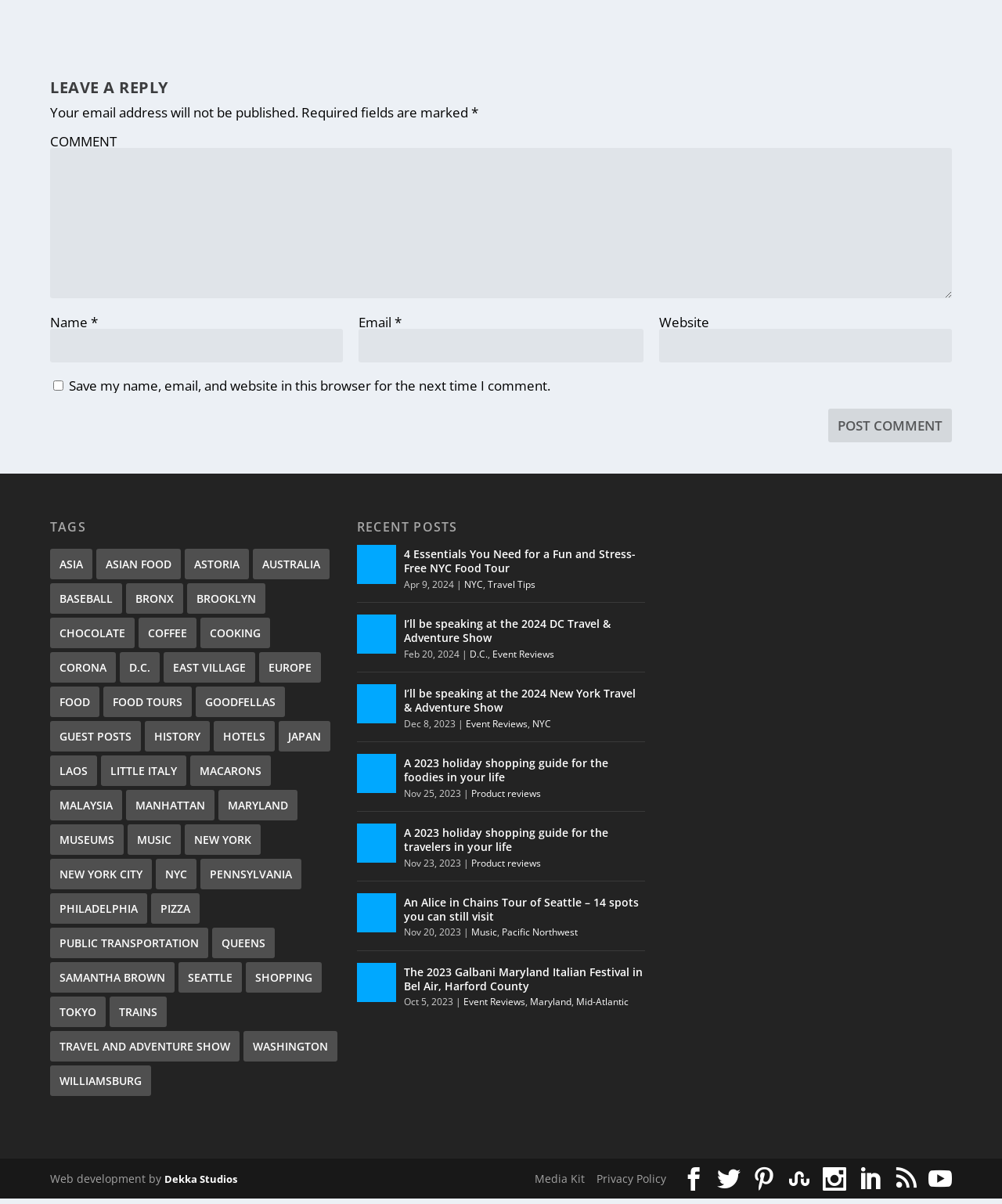What is the purpose of the 'Website' field?
From the image, respond using a single word or phrase.

Optional user info